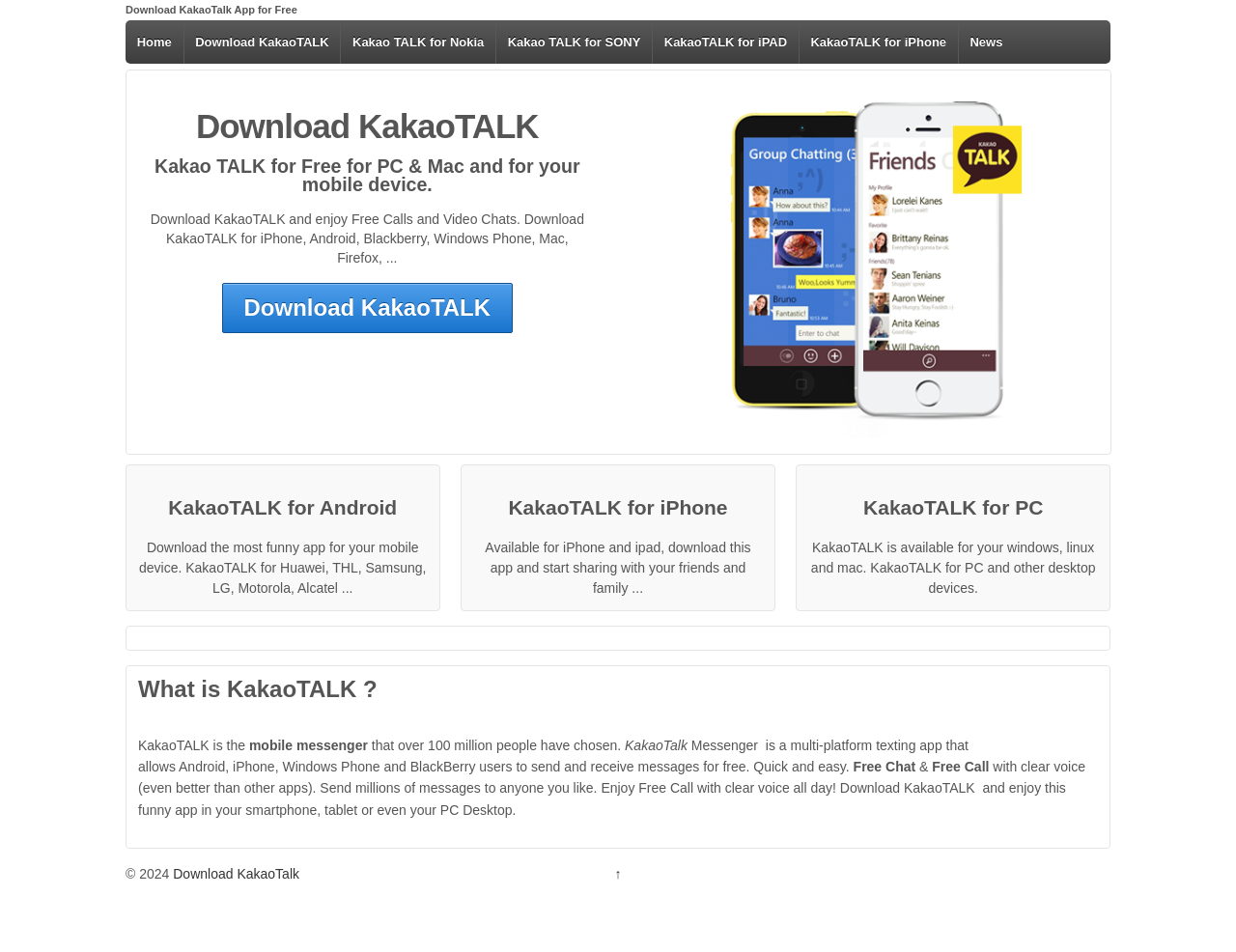Produce an extensive caption that describes everything on the webpage.

The webpage is about downloading KakaoTalk, a messenger app, for various devices. At the top, there is a heading "Download KakaoTalk App for Free" and a layout table with several links to different sections of the page, including "Home", "Download KakaoTALK", and "News". 

Below the layout table, there is a heading "Download KakaoTALK" and a subheading "Kakao TALK for Free for PC & Mac and for your mobile device." A paragraph of text describes the app, mentioning that it allows for free calls and video chats on various devices. There is also a "Download KakaoTALK" link and an image of the KakaoTalk logo.

The page is divided into three sections, each describing KakaoTalk for a different type of device: Android, iPhone, and PC. Each section has a heading and a paragraph of text describing the app's features and availability for that device type.

Further down the page, there is a section with a heading "What is KakaoTALK?" which describes the app as a mobile messenger with over 100 million users. The text explains that the app allows for free messaging and calling between Android, iPhone, Windows Phone, and BlackBerry users.

At the bottom of the page, there is a copyright notice "© 2024" and two links: "Download KakaoTalk" and "↑".